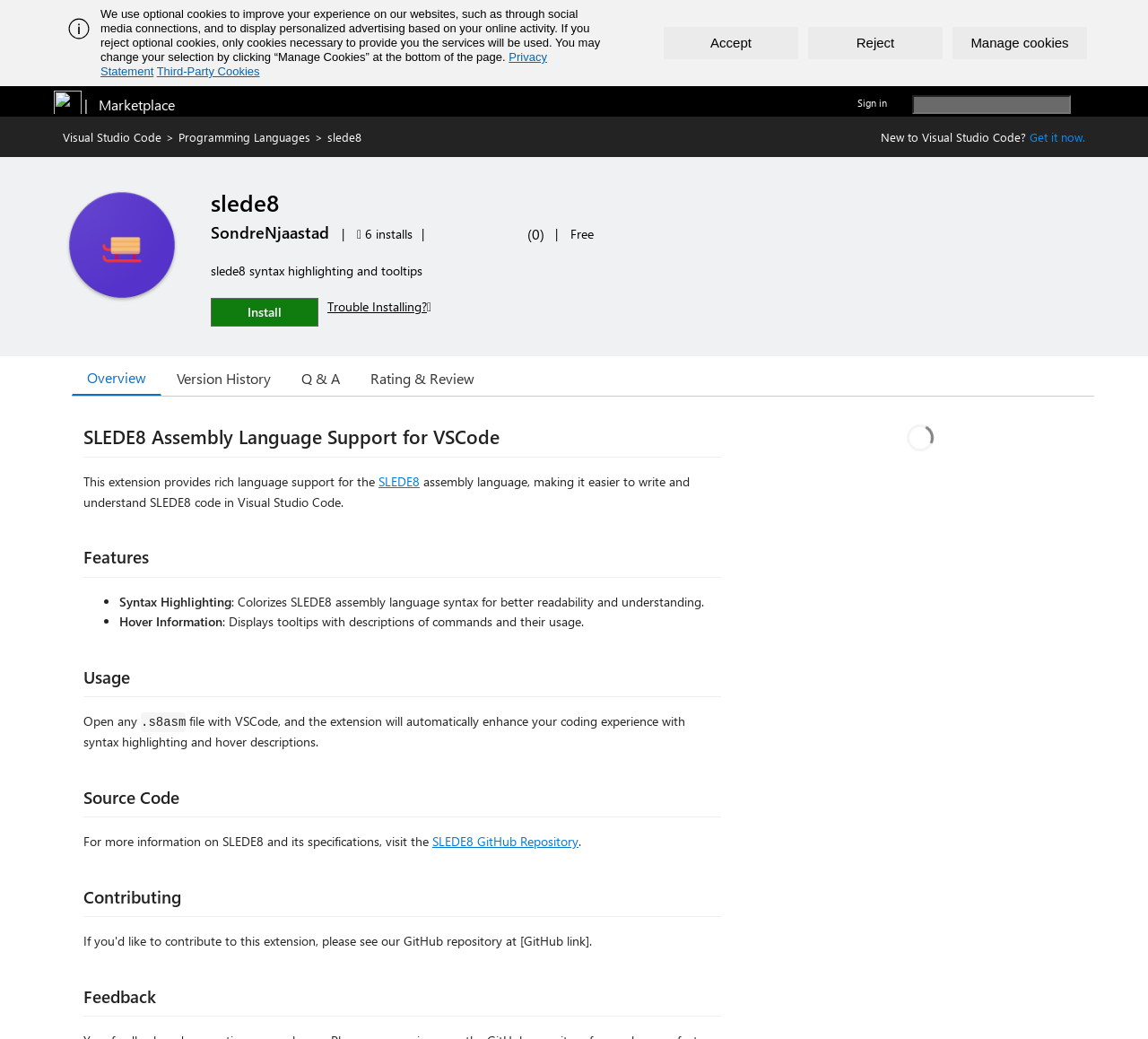Please determine the bounding box coordinates, formatted as (top-left x, top-left y, bottom-right x, bottom-right y), with all values as floating point numbers between 0 and 1. Identify the bounding box of the region described as: Version History

[0.141, 0.346, 0.249, 0.381]